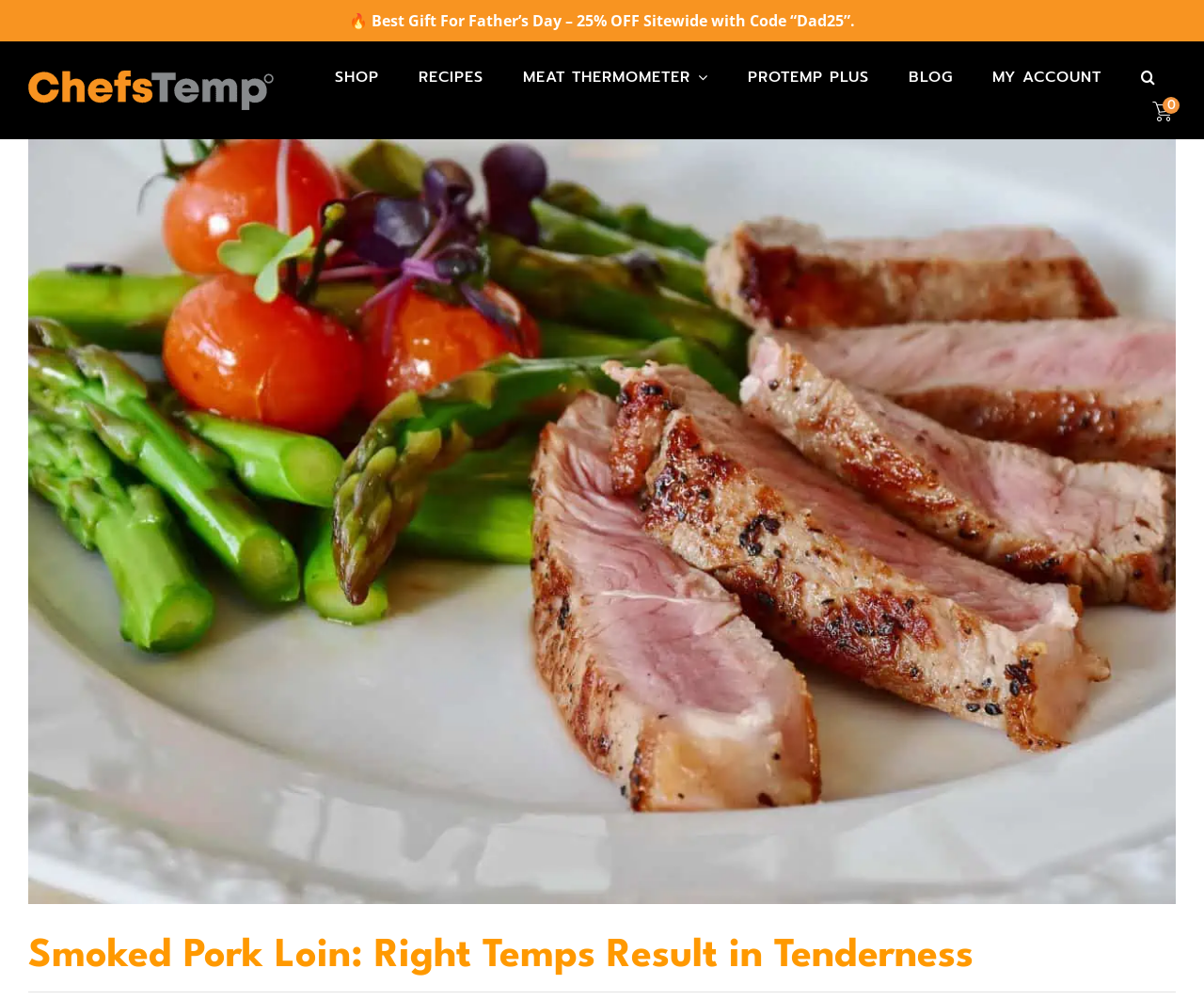Reply to the question below using a single word or brief phrase:
Is the search button located at the top of the page?

Yes